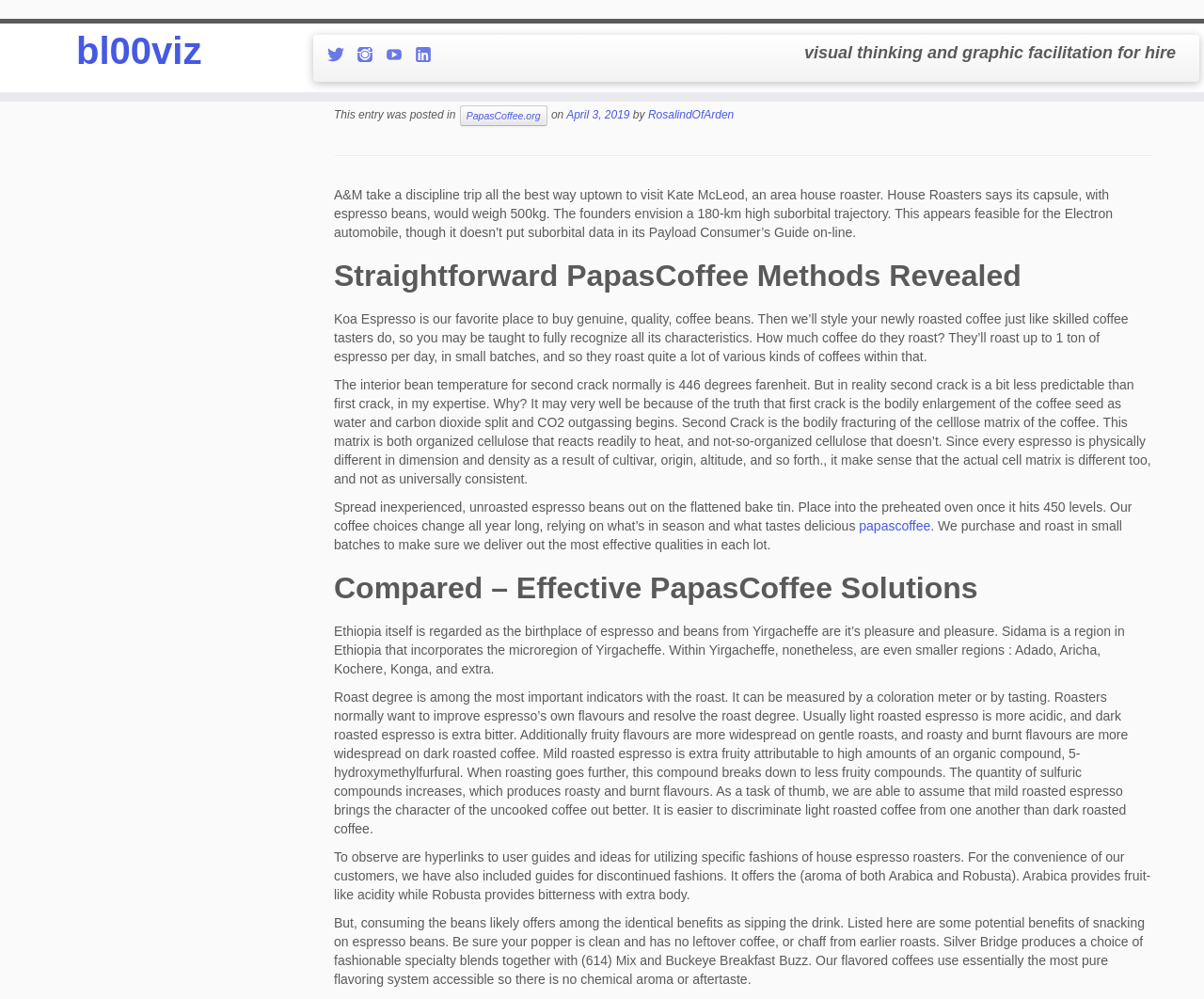Refer to the screenshot and give an in-depth answer to this question: What is the ideal temperature for second crack?

According to the text, the ideal temperature for second crack is 446 degrees Fahrenheit, which is mentioned in the context of coffee roasting.